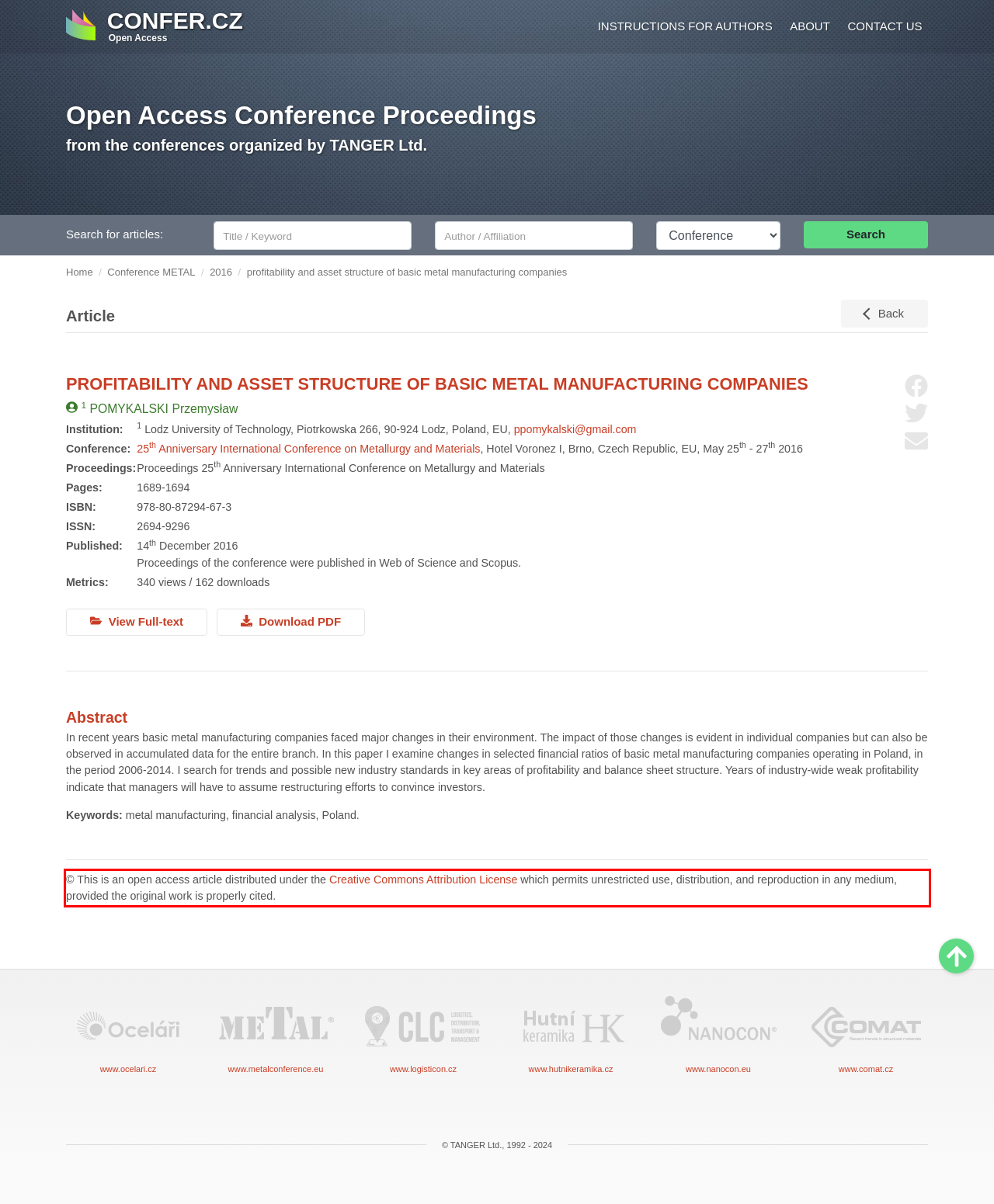Using the provided webpage screenshot, recognize the text content in the area marked by the red bounding box.

© This is an open access article distributed under the Creative Commons Attribution License which permits unrestricted use, distribution, and reproduction in any medium, provided the original work is properly cited.